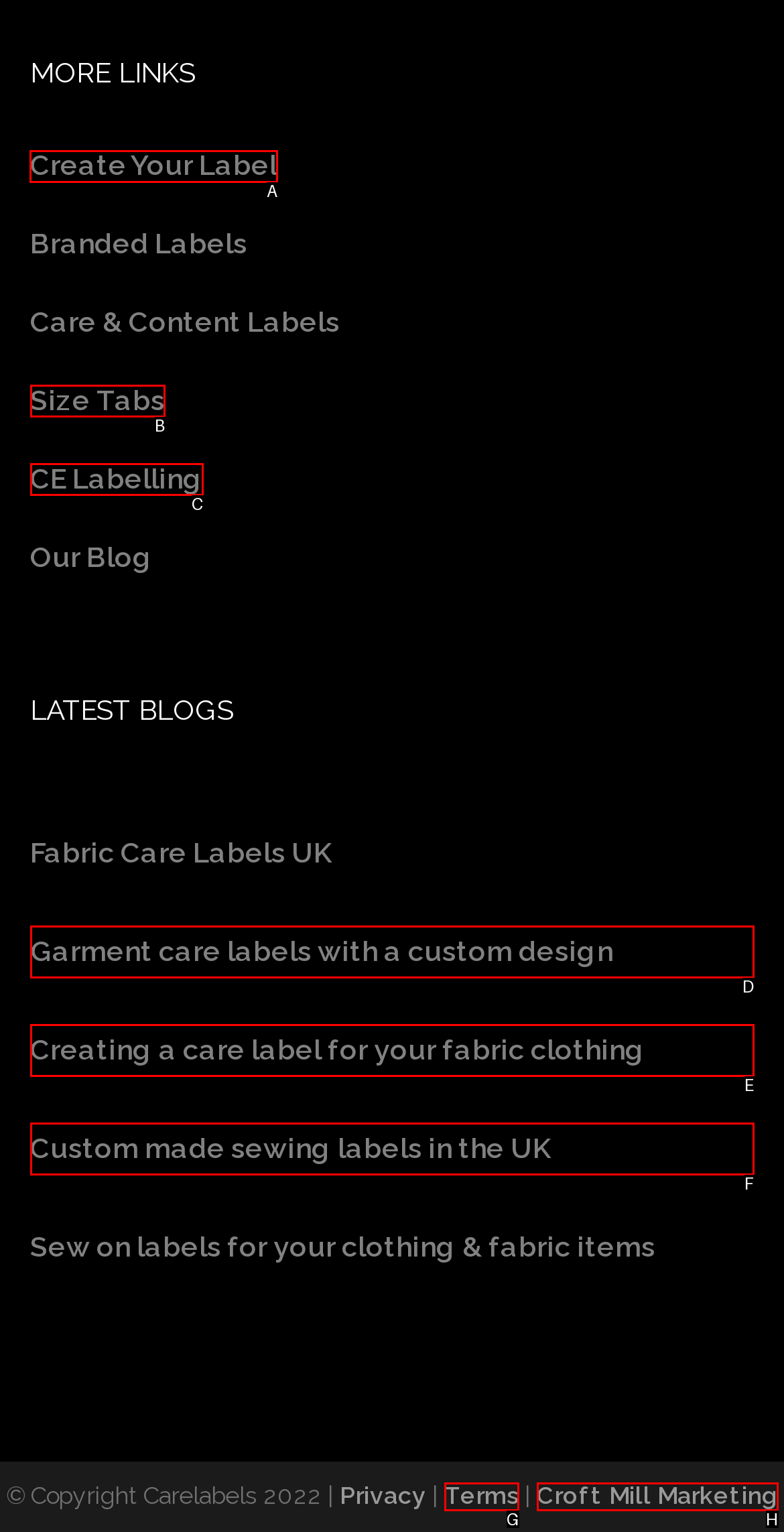Among the marked elements in the screenshot, which letter corresponds to the UI element needed for the task: Create your own label?

A